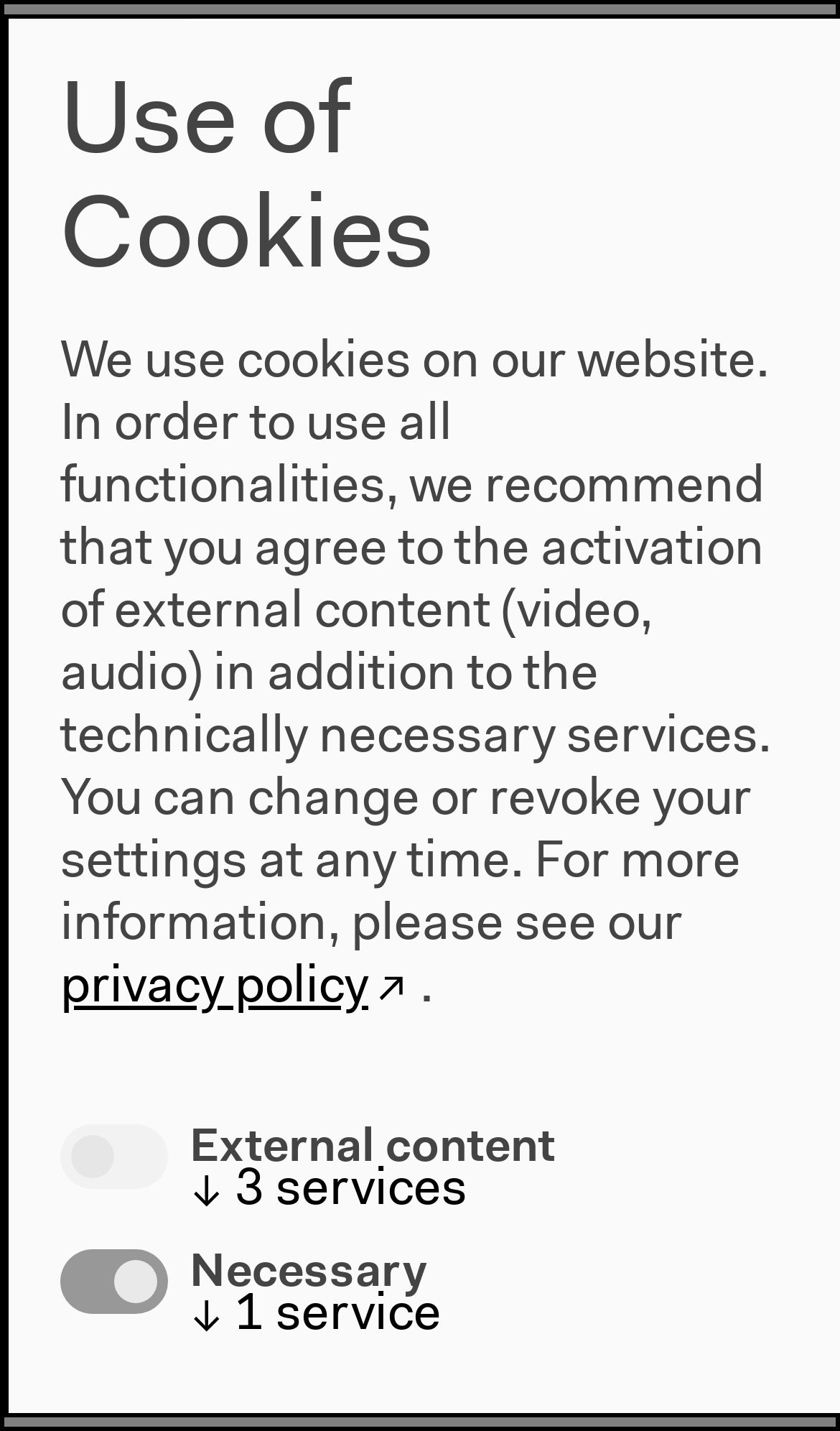Provide a brief response to the question below using one word or phrase:
How many links are there in the menu?

3